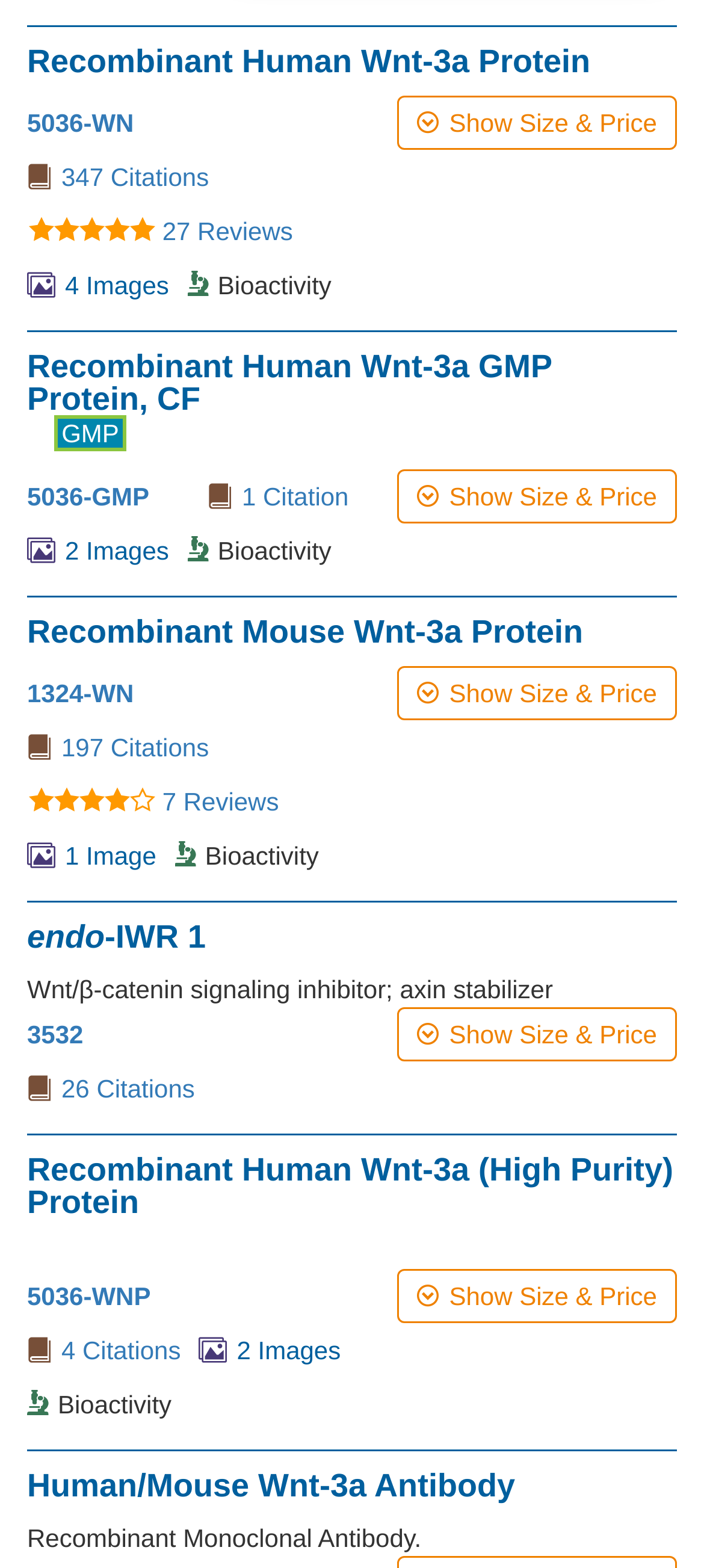Can you determine the bounding box coordinates of the area that needs to be clicked to fulfill the following instruction: "Click the endo-IWR 1 link"?

[0.038, 0.587, 0.292, 0.608]